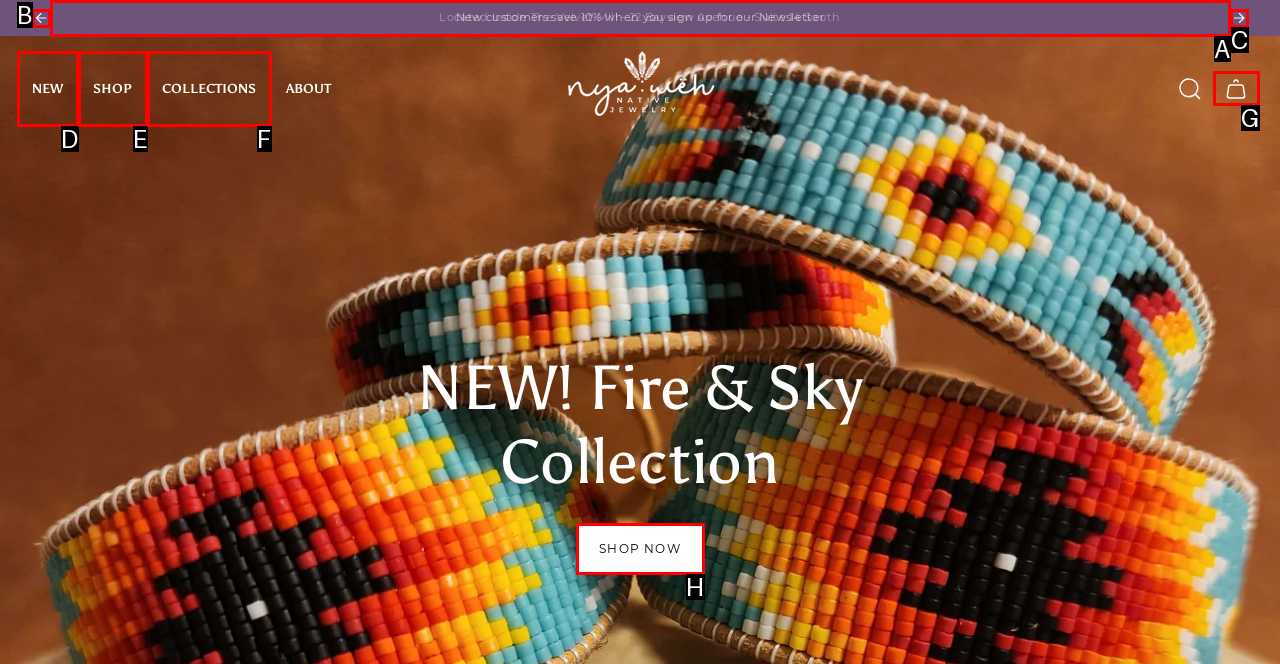Select the HTML element that needs to be clicked to perform the task: Shop now. Reply with the letter of the chosen option.

H